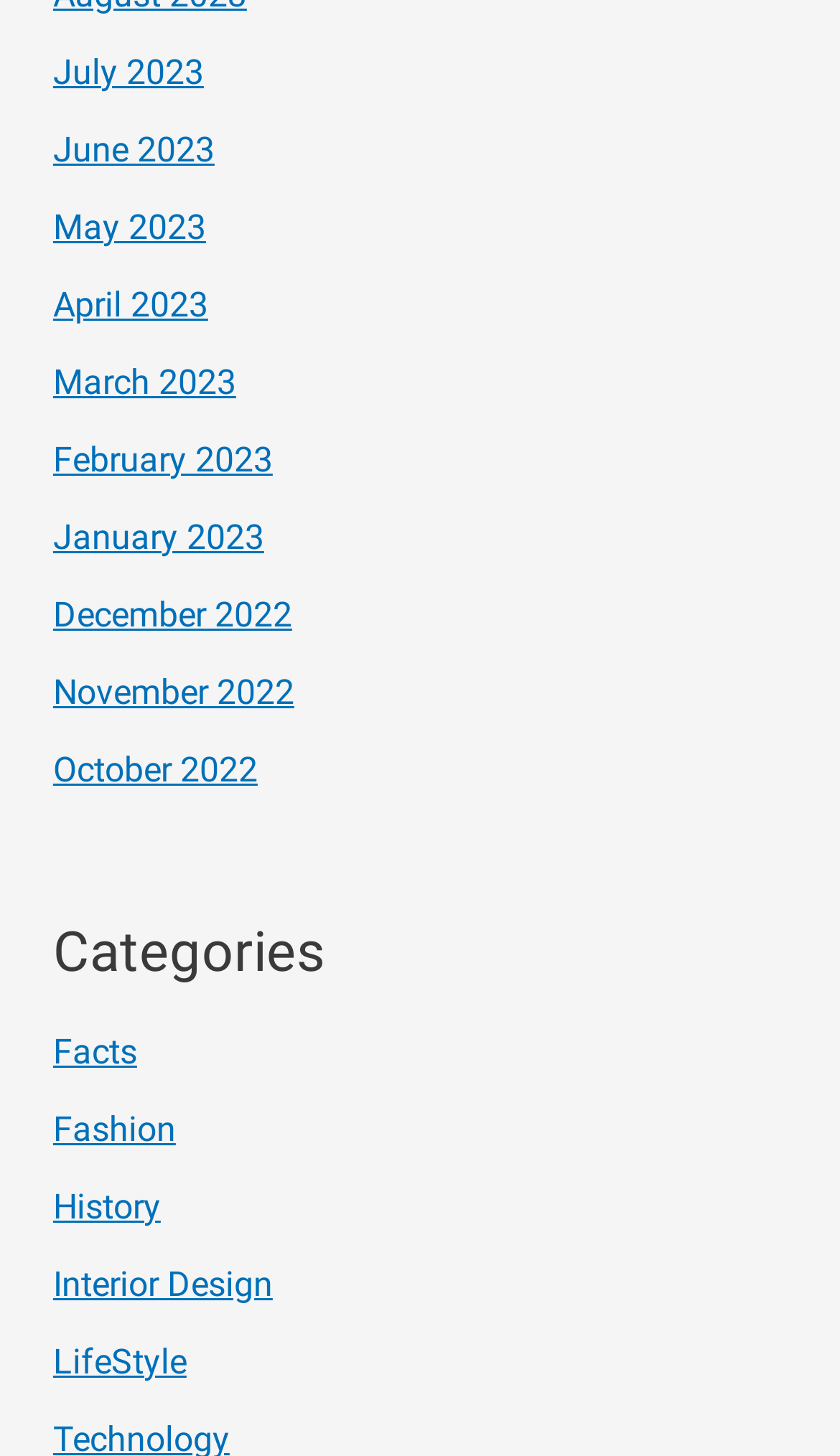Please find the bounding box for the UI element described by: "Fashion".

[0.063, 0.761, 0.209, 0.789]